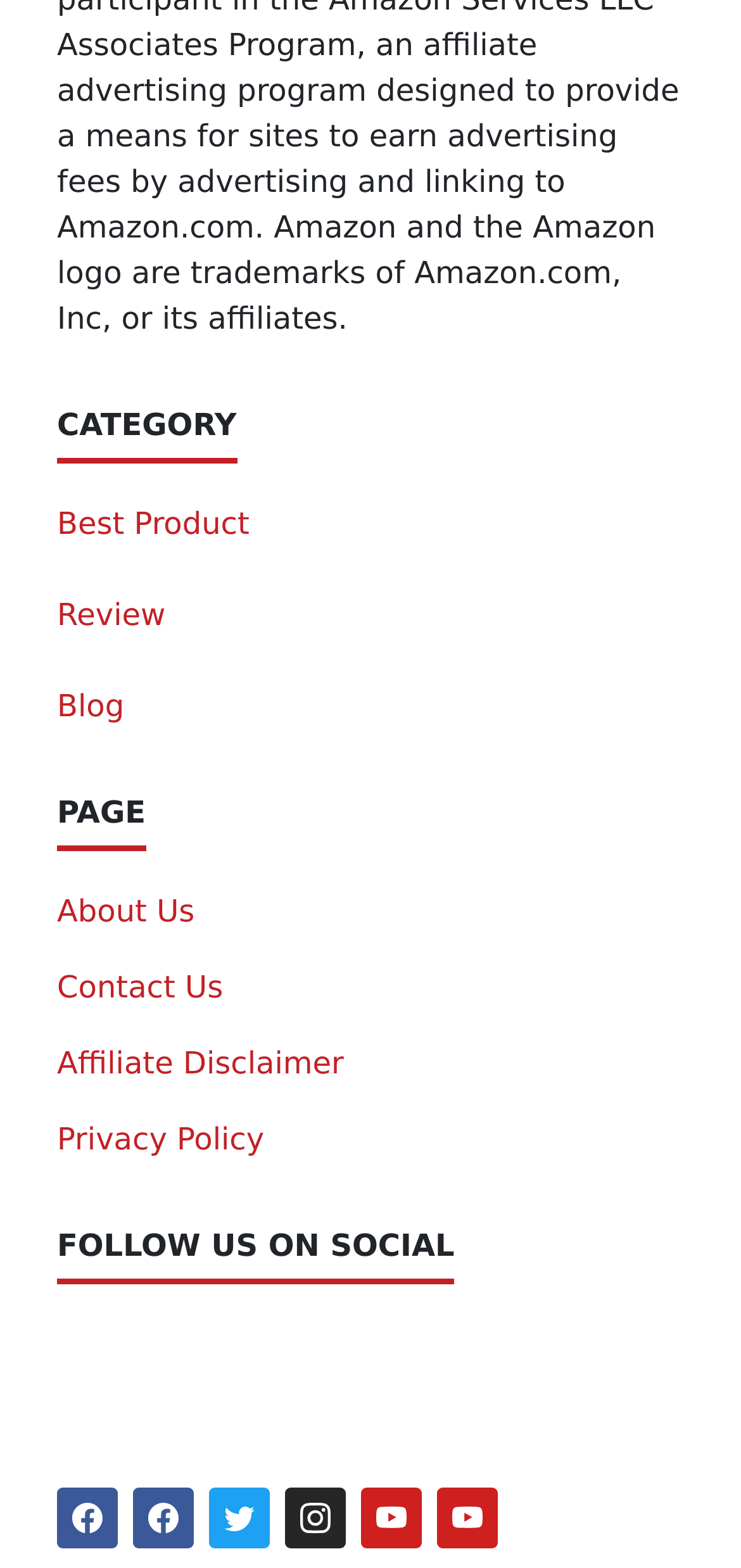How many links are there in the 'Best Product' section?
Observe the image and answer the question with a one-word or short phrase response.

1